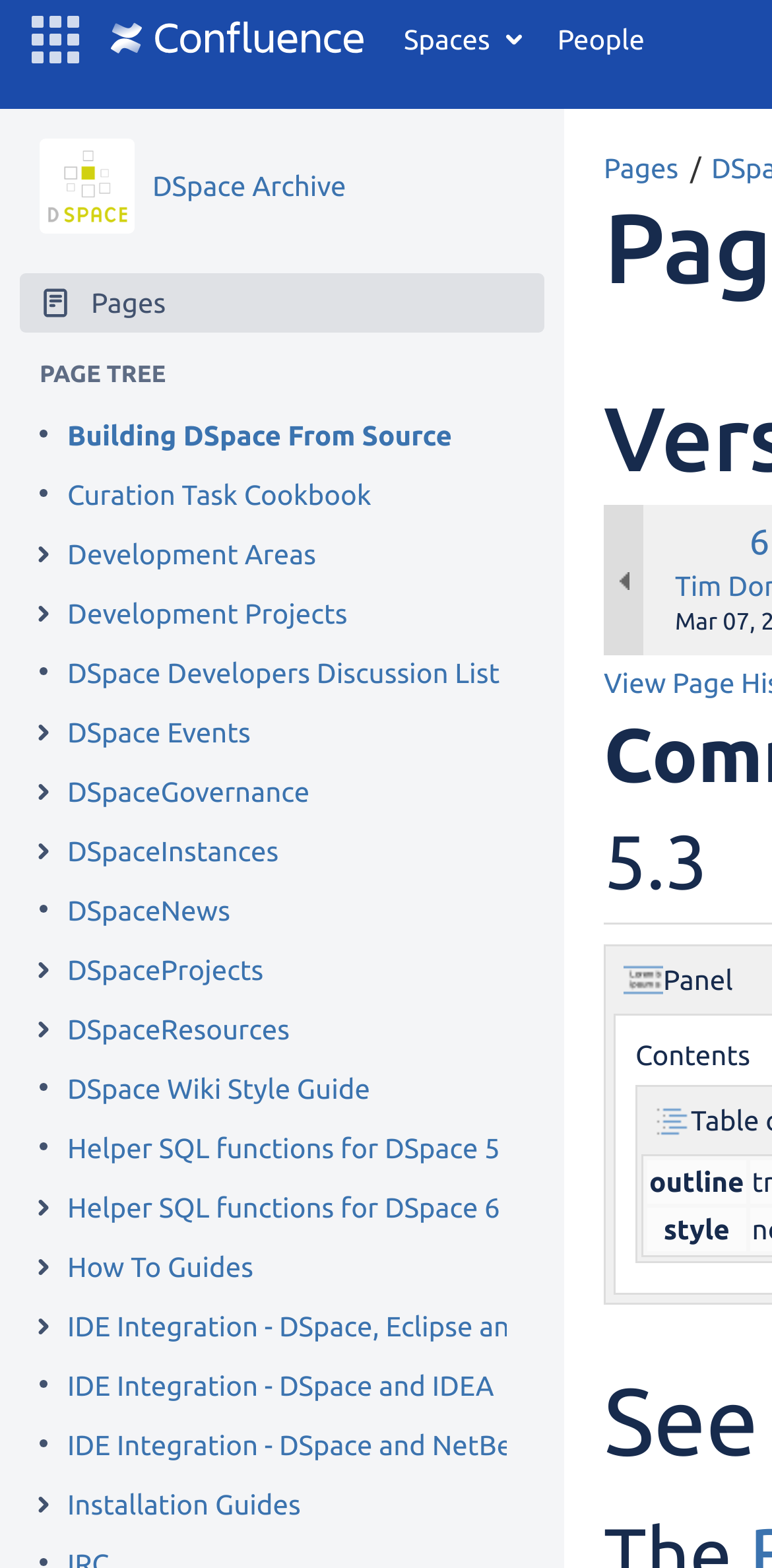Pinpoint the bounding box coordinates of the element to be clicked to execute the instruction: "Click on Thriller".

None